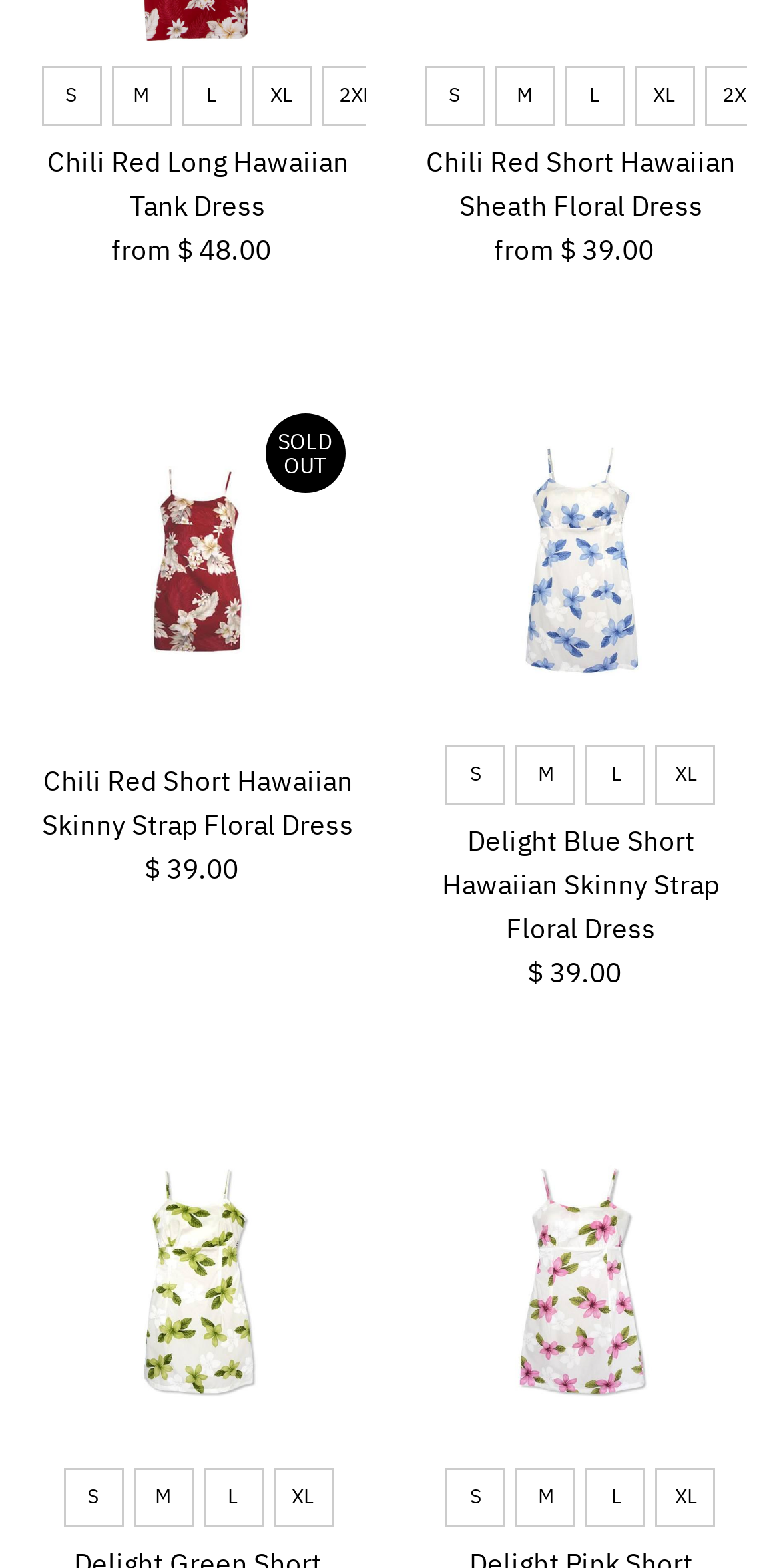Could you specify the bounding box coordinates for the clickable section to complete the following instruction: "View Delight Green Short Hawaiian Skinny Strap Floral Dress"?

[0.04, 0.711, 0.468, 0.923]